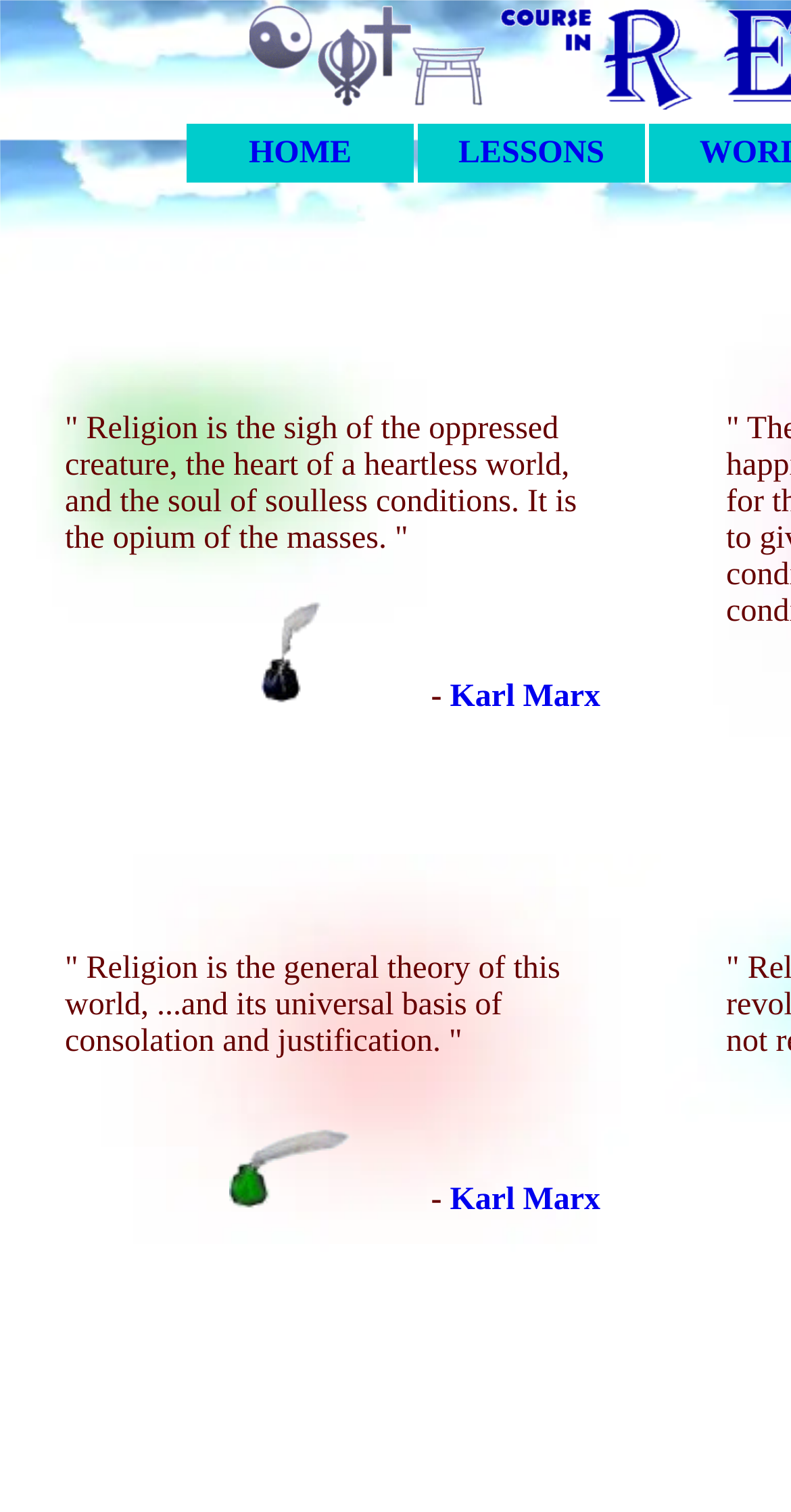How many quotes are displayed on the webpage?
Examine the image closely and answer the question with as much detail as possible.

I counted the number of LayoutTableCell elements that contain quotes, and there are three of them.